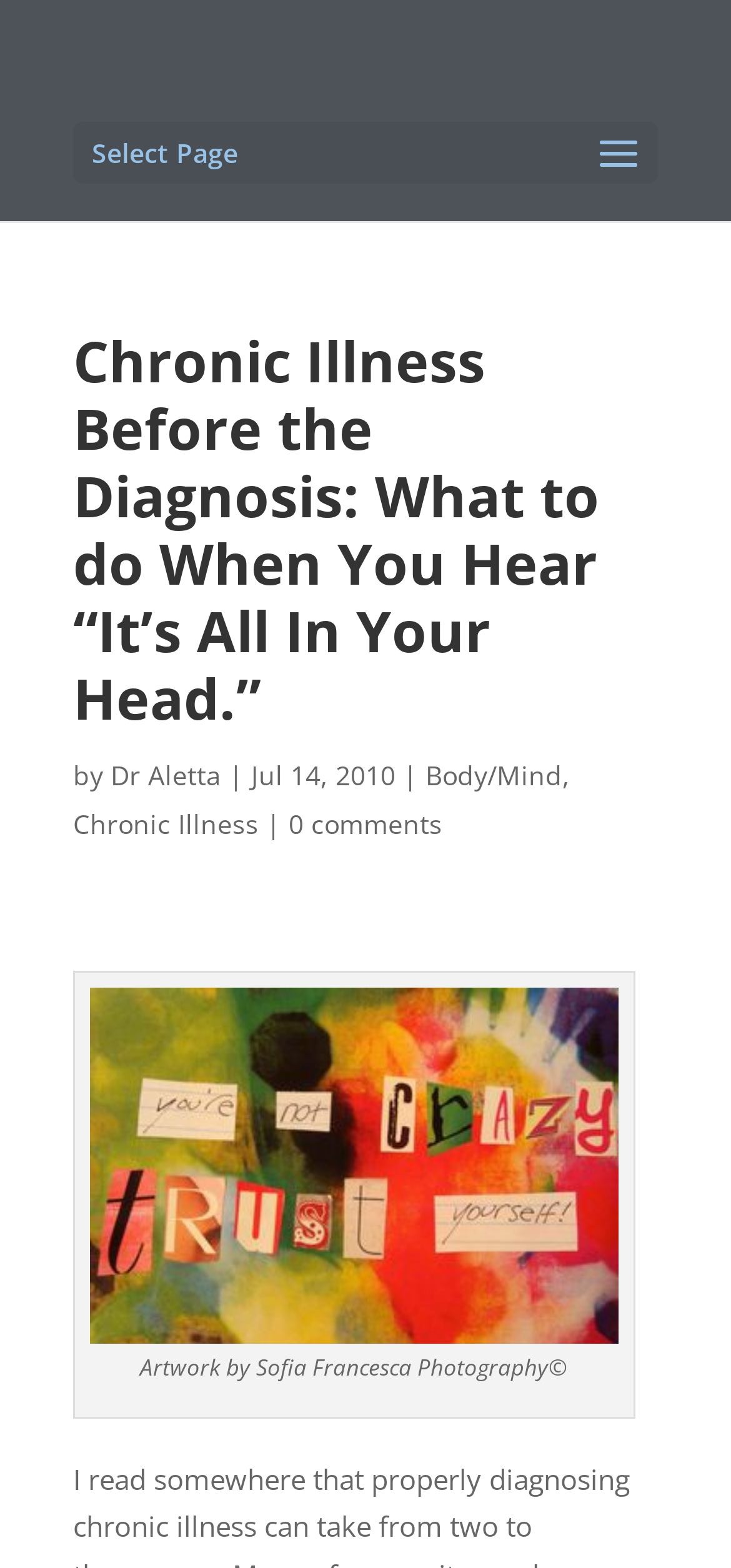Find the bounding box of the UI element described as: "Body/Mind". The bounding box coordinates should be given as four float values between 0 and 1, i.e., [left, top, right, bottom].

[0.582, 0.483, 0.769, 0.506]